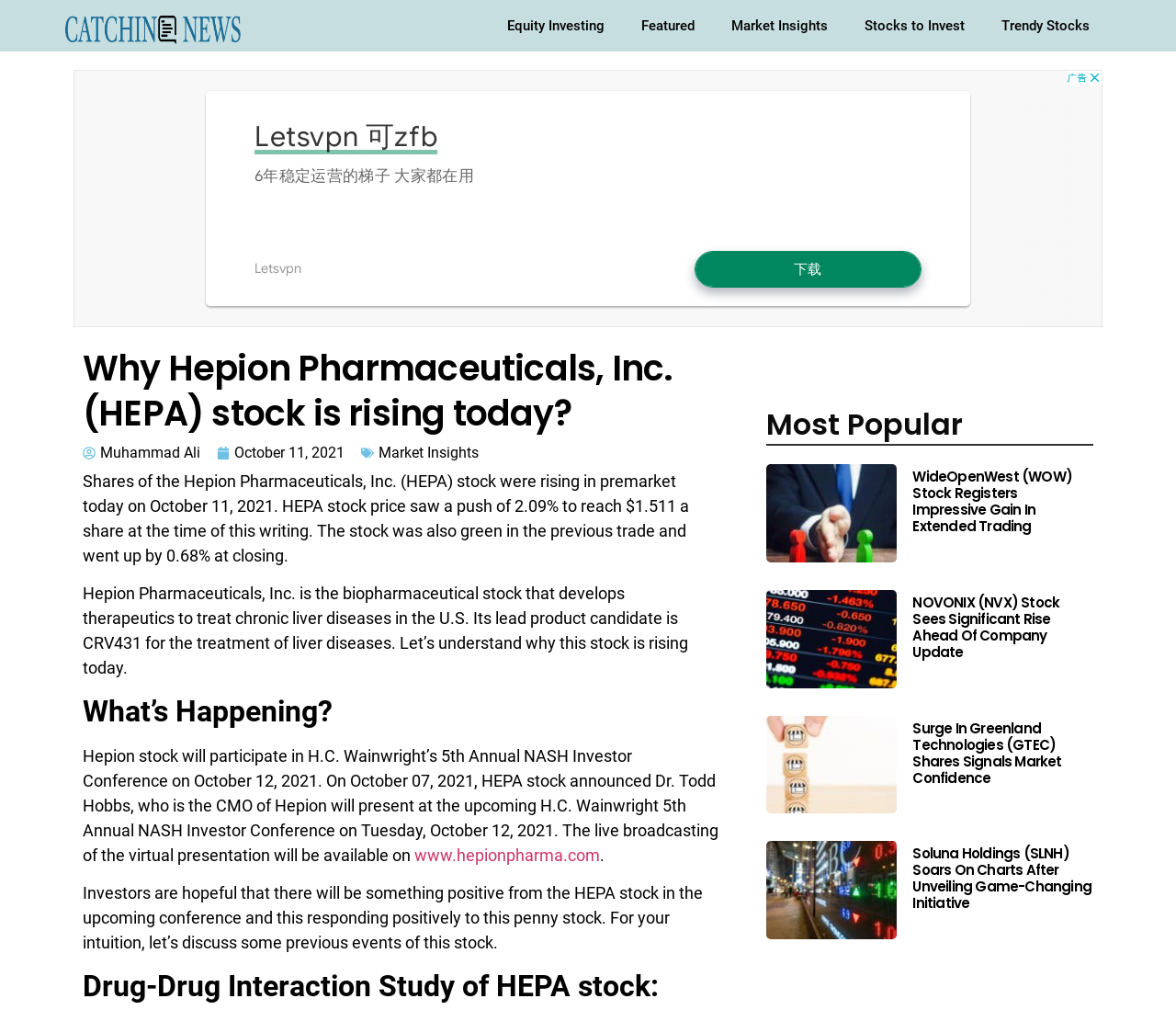What is the percentage increase in HEPA stock price in the previous trade?
Using the image, provide a concise answer in one word or a short phrase.

0.68%